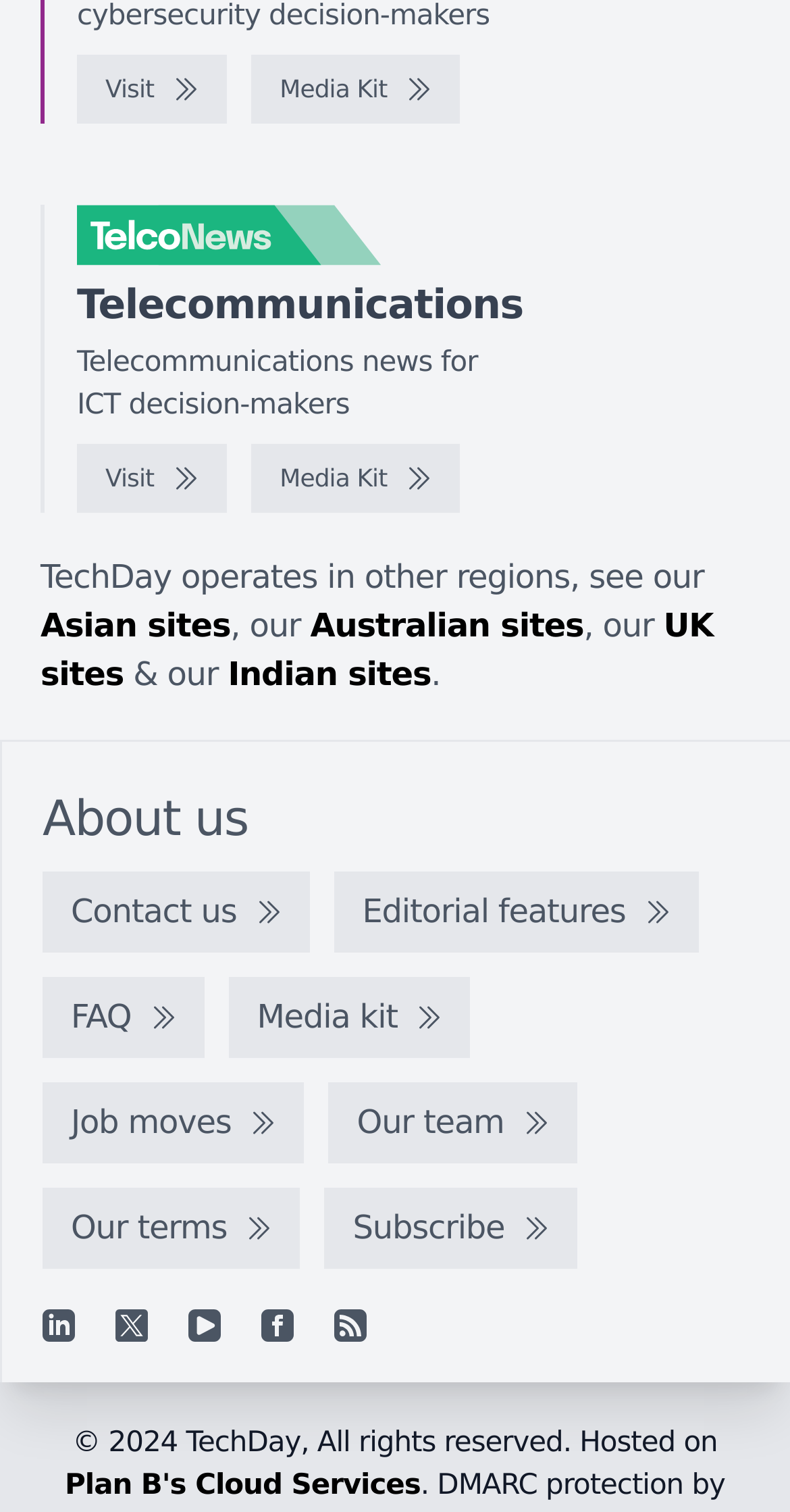Show the bounding box coordinates of the element that should be clicked to complete the task: "View LinkedIn page".

[0.054, 0.865, 0.095, 0.887]